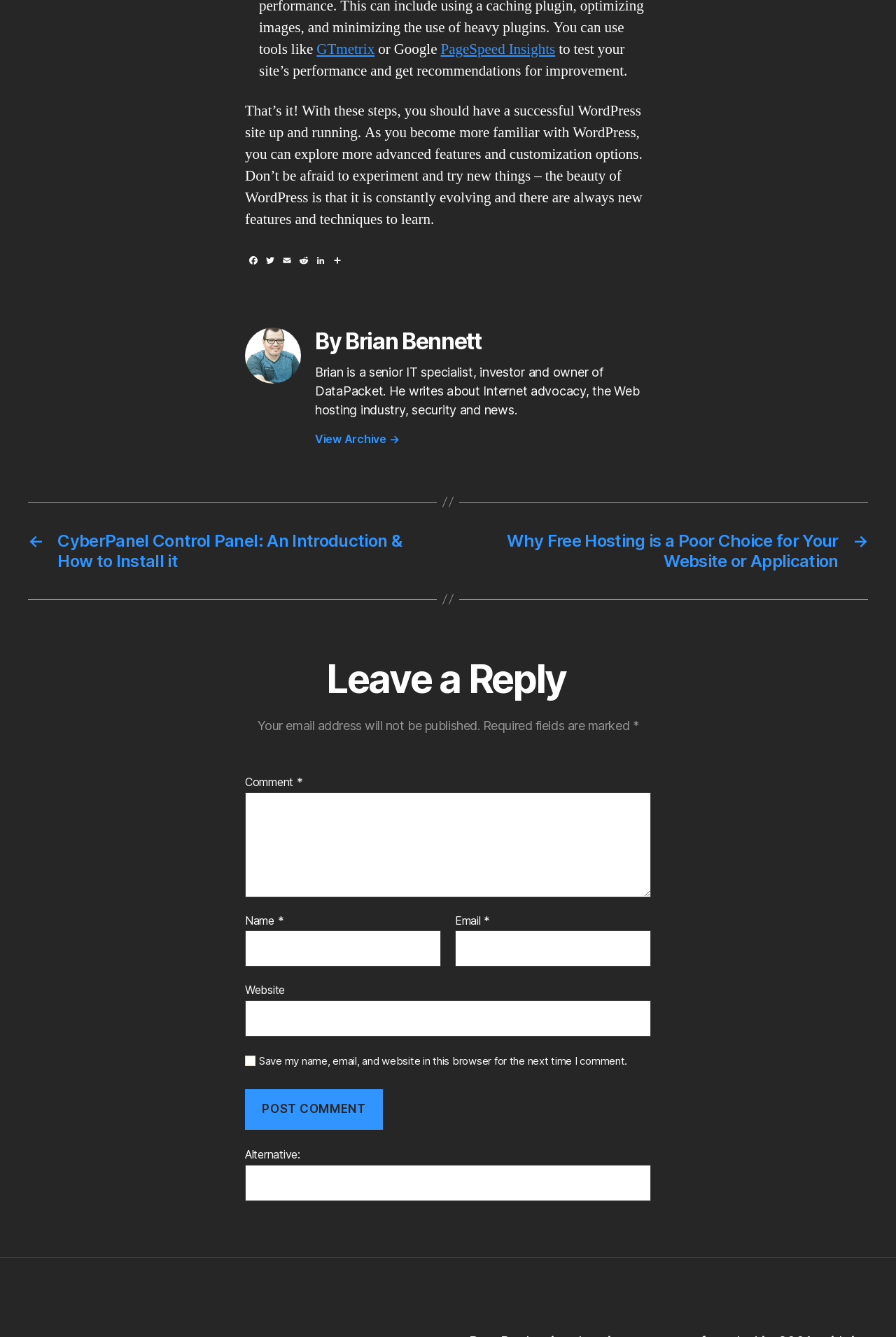Please provide the bounding box coordinates for the element that needs to be clicked to perform the instruction: "Click on the View Archive link". The coordinates must consist of four float numbers between 0 and 1, formatted as [left, top, right, bottom].

[0.352, 0.323, 0.727, 0.333]